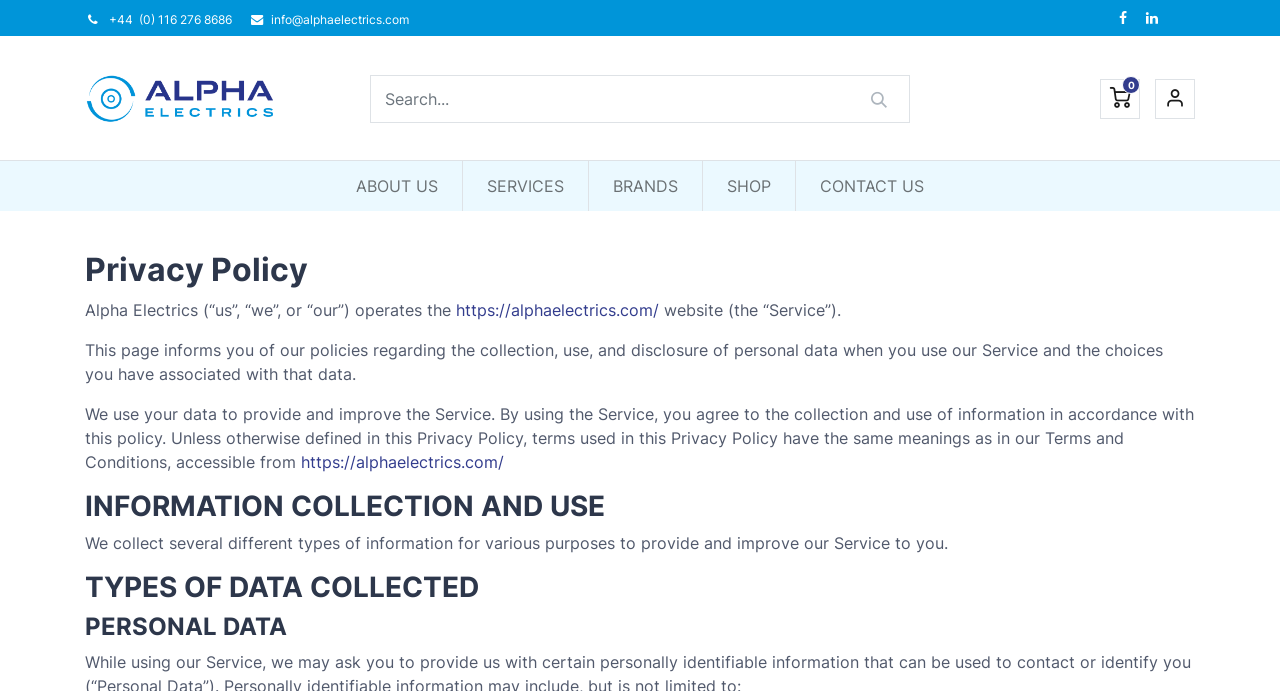Specify the bounding box coordinates of the area to click in order to follow the given instruction: "Send an email."

[0.212, 0.017, 0.319, 0.038]